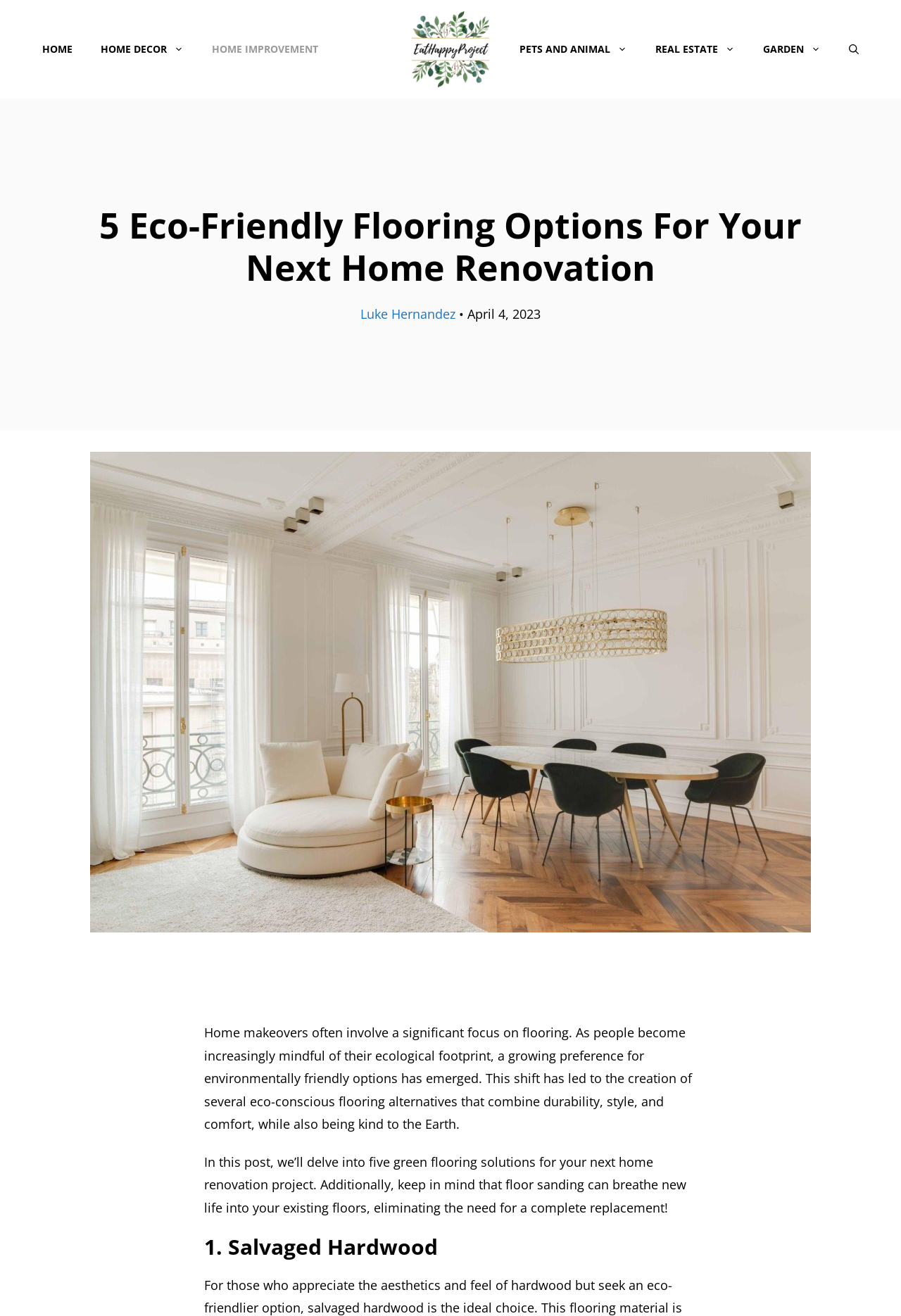Please identify the bounding box coordinates for the region that you need to click to follow this instruction: "read the article by Luke Hernandez".

[0.4, 0.232, 0.505, 0.245]